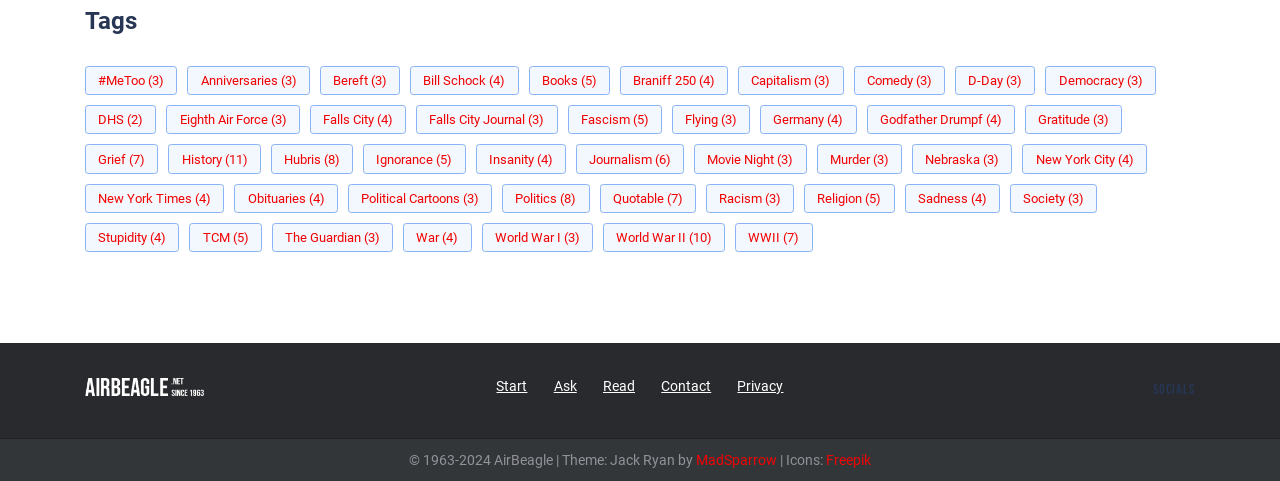Determine the bounding box for the UI element that matches this description: "World War II (10)".

[0.471, 0.463, 0.567, 0.524]